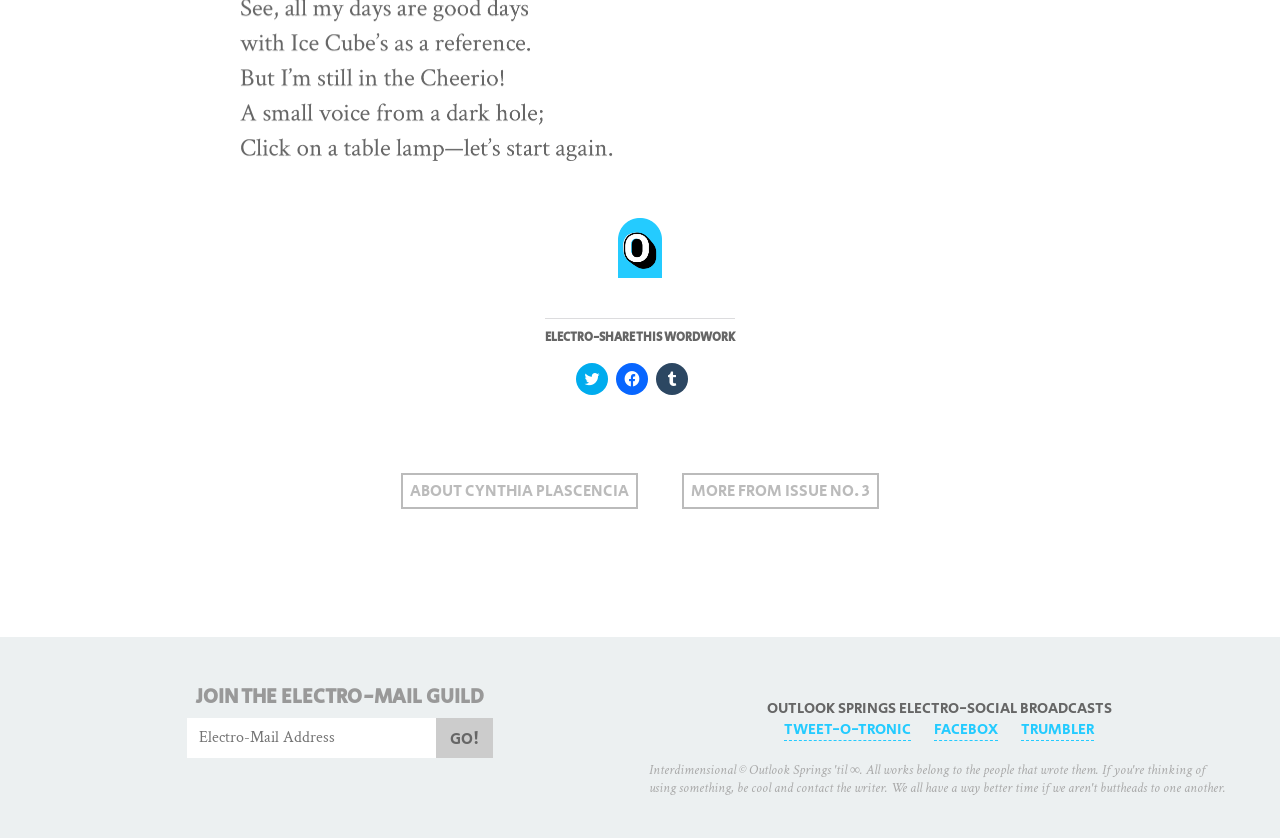Please locate the clickable area by providing the bounding box coordinates to follow this instruction: "Enter Electro-Mail Address".

[0.146, 0.856, 0.341, 0.904]